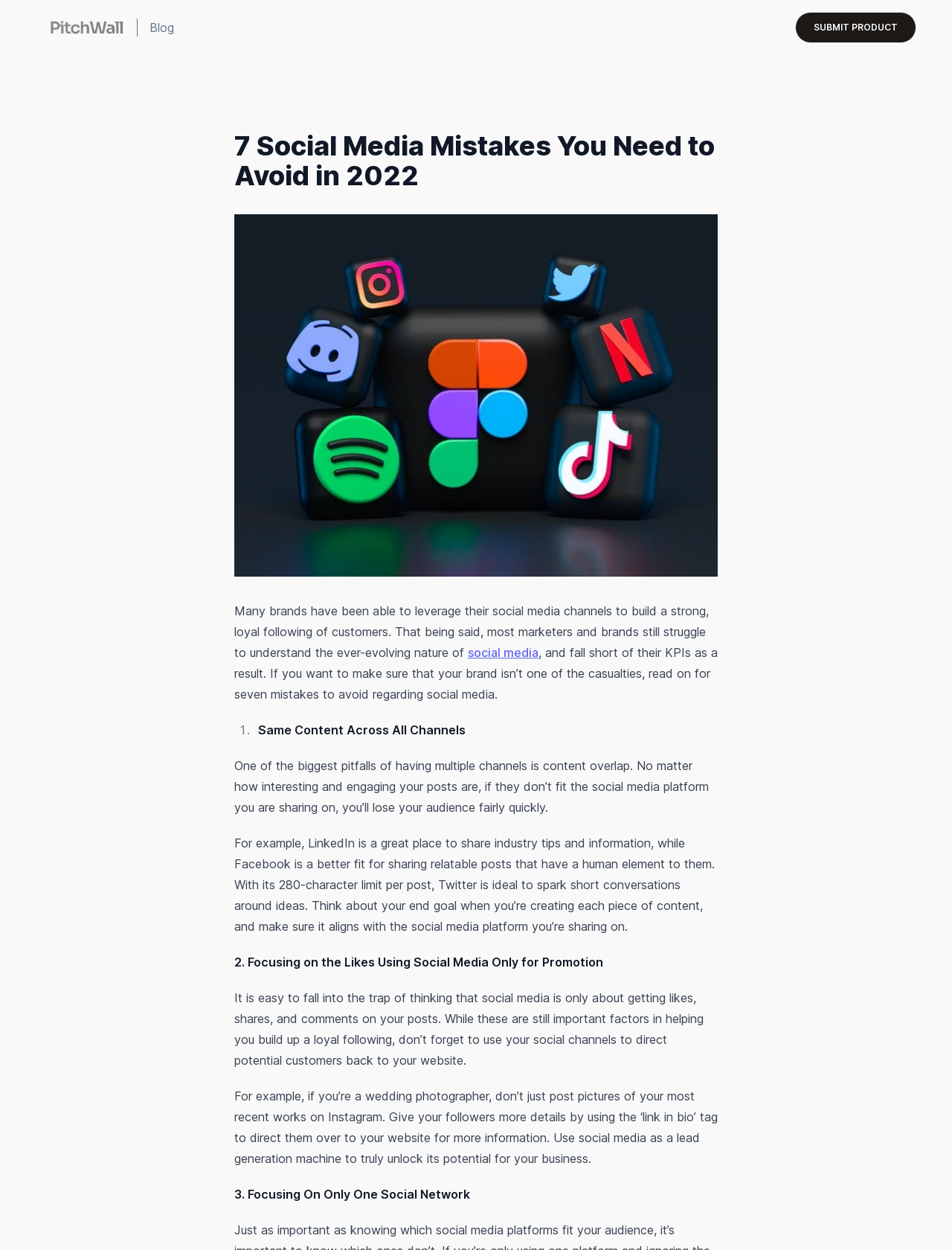How many social media mistakes are discussed in the article?
Look at the image and answer the question using a single word or phrase.

7